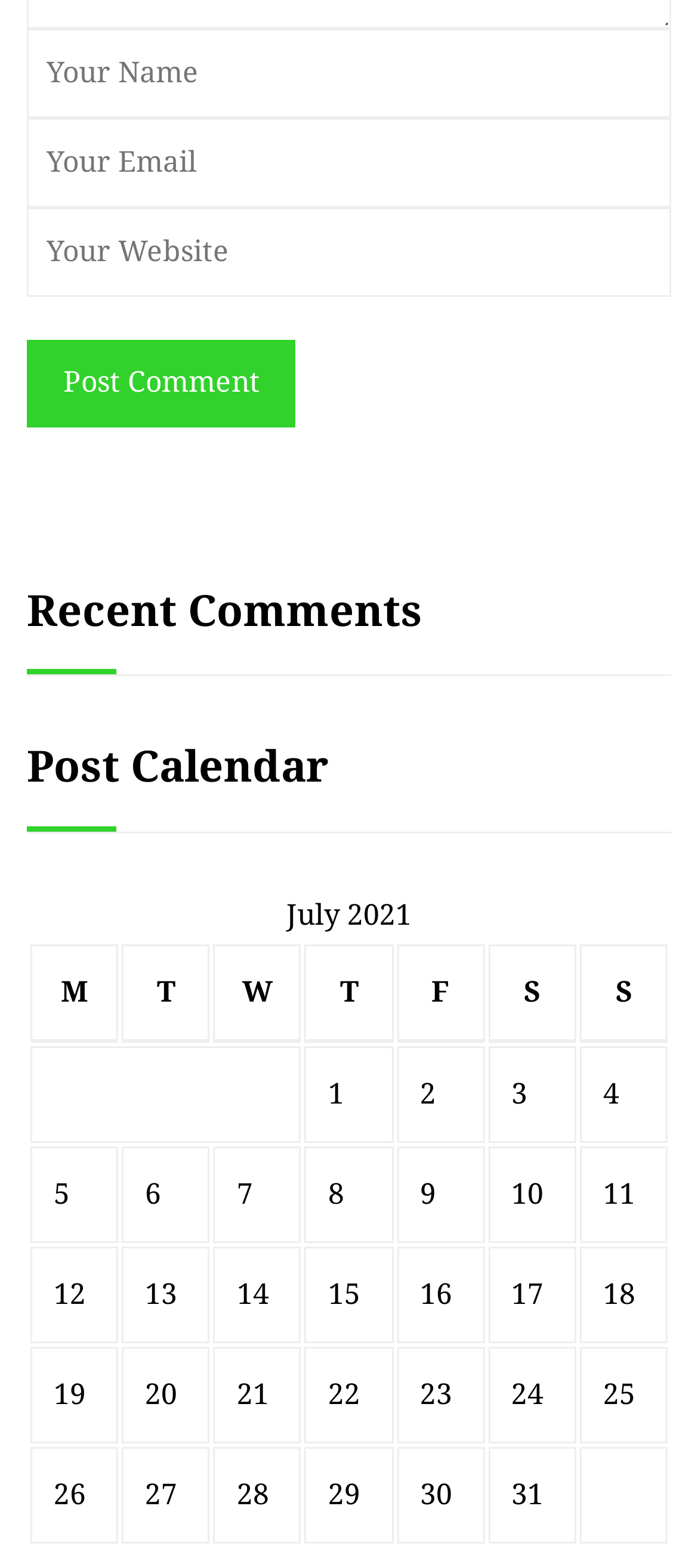Determine the bounding box coordinates for the area that should be clicked to carry out the following instruction: "Post a comment".

[0.038, 0.216, 0.424, 0.272]